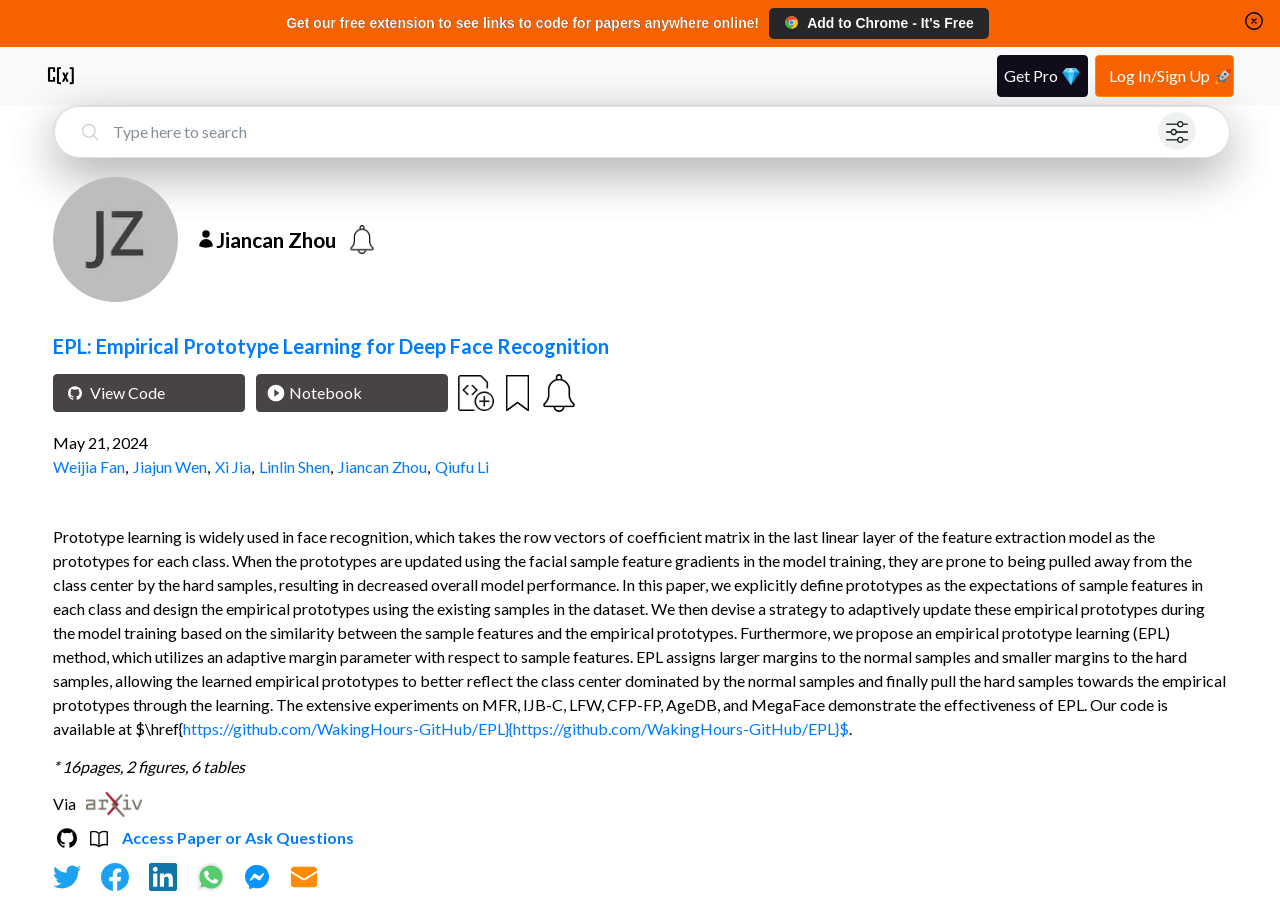Please provide a detailed answer to the question below based on the screenshot: 
What is the type of the 'Get our free extension...' element?

The element 'Get our free extension to see links to code for papers anywhere online!' is a StaticText element, which is a type of UI element that displays static text on the webpage.